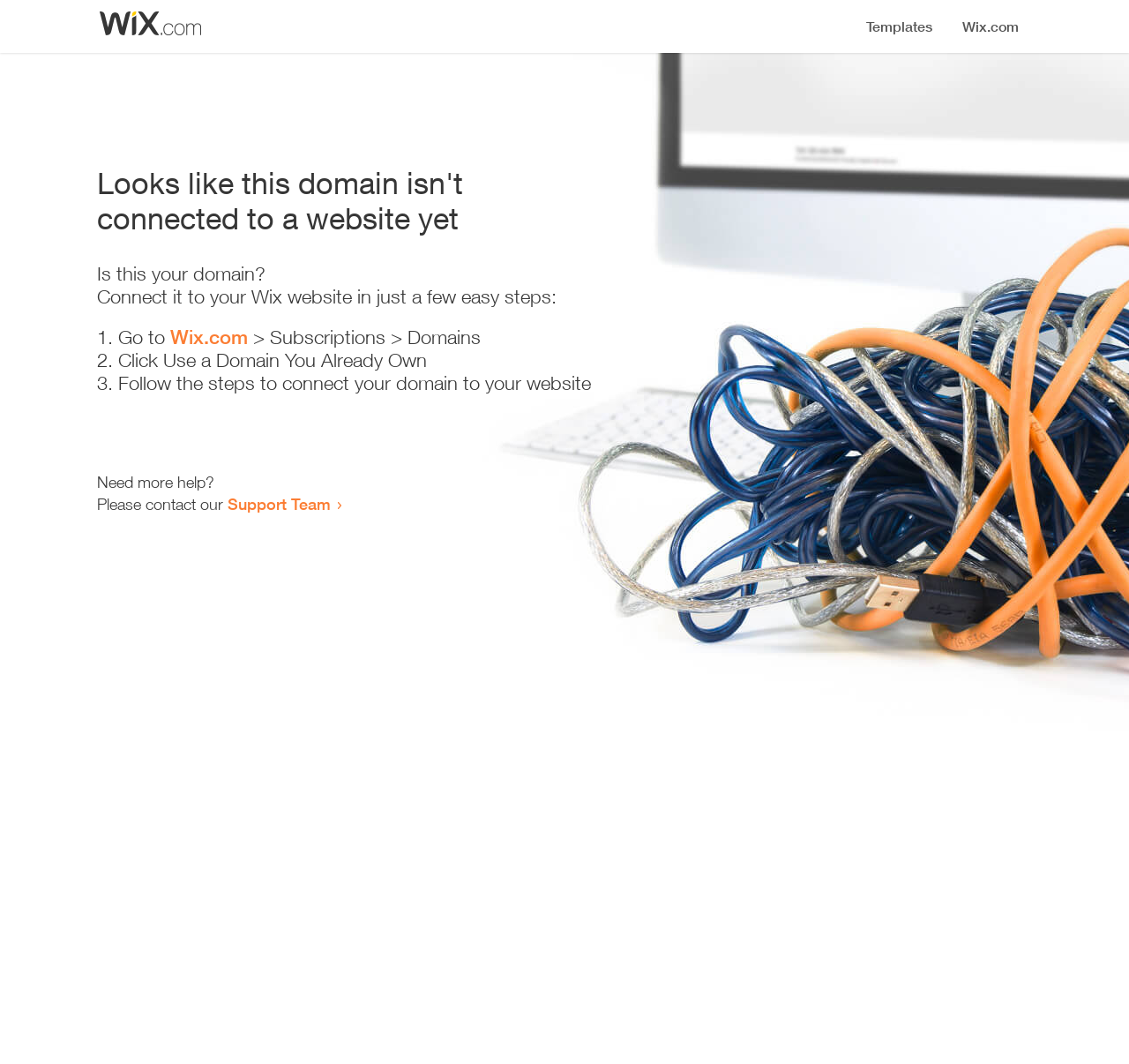Where should the user go to start the connection process?
Provide a detailed and extensive answer to the question.

According to the instructions, the user should 'Go to Wix.com > Subscriptions > Domains' to start the connection process.